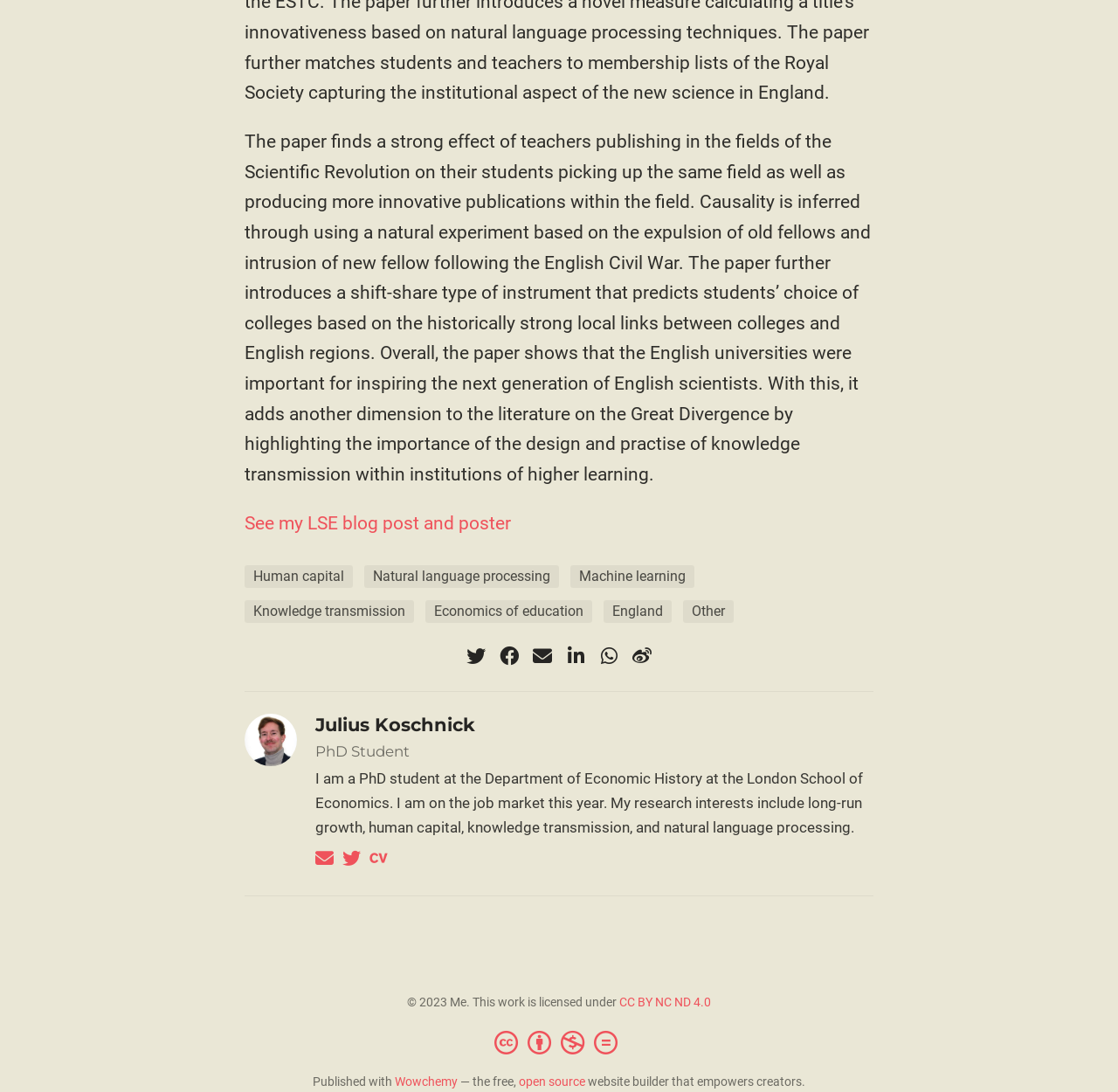Locate the bounding box coordinates of the clickable element to fulfill the following instruction: "Visit the author's LinkedIn profile". Provide the coordinates as four float numbers between 0 and 1 in the format [left, top, right, bottom].

[0.503, 0.589, 0.527, 0.613]